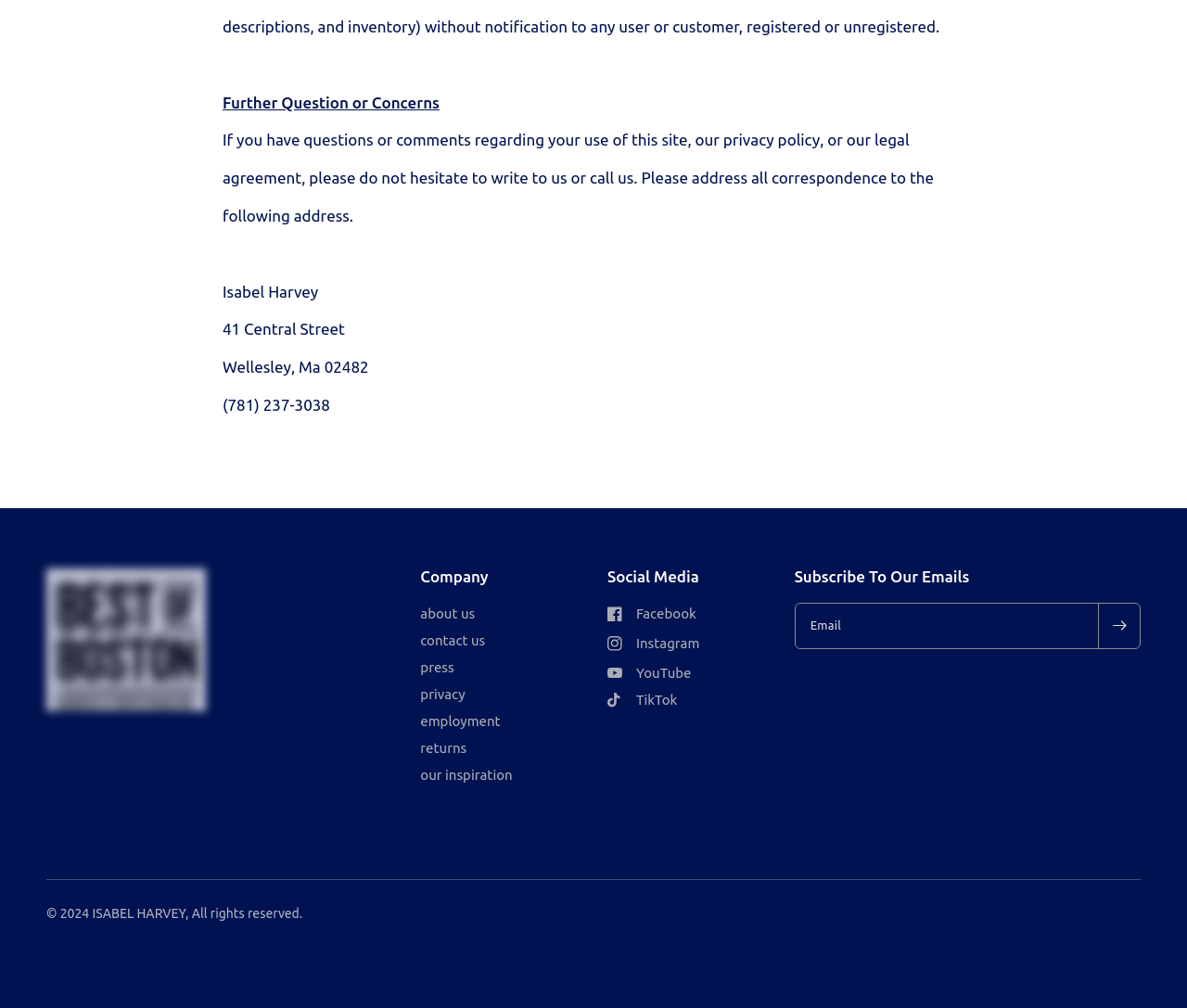What is the city and state of the company's address?
Ensure your answer is thorough and detailed.

The company's address is listed in the 'Further Question or Concerns' section. The city and state are specified as Wellesley, Ma, which is likely an abbreviation for Massachusetts.